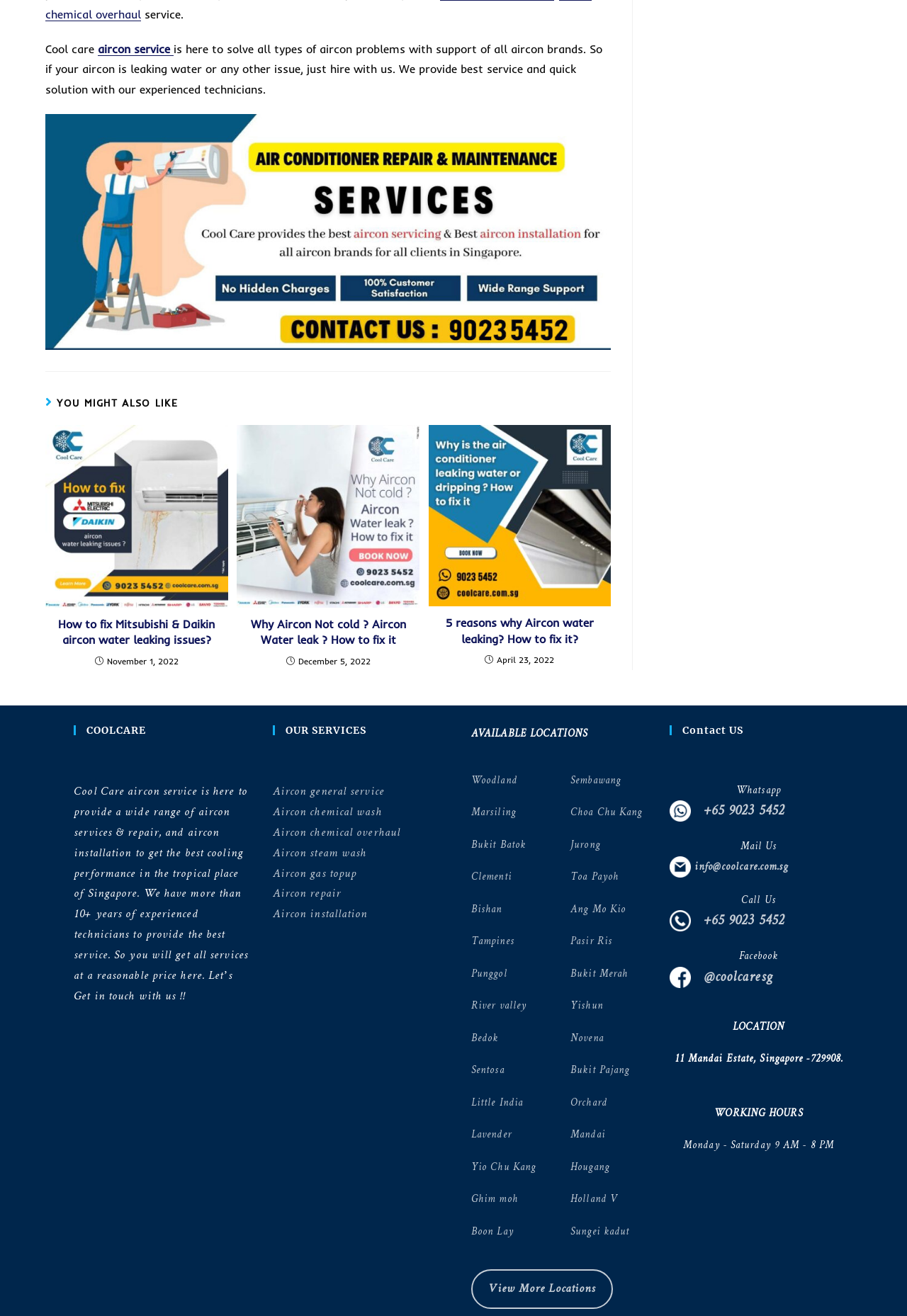What is the purpose of the aircon service?
Using the information presented in the image, please offer a detailed response to the question.

The purpose of the aircon service can be inferred from the text element that reads 'is here to solve all types of aircon problems with support of all aircon brands. So if your aircon is leaking water or any other issue, just hire with us.' This suggests that the aircon service is intended to help customers with aircon-related issues.